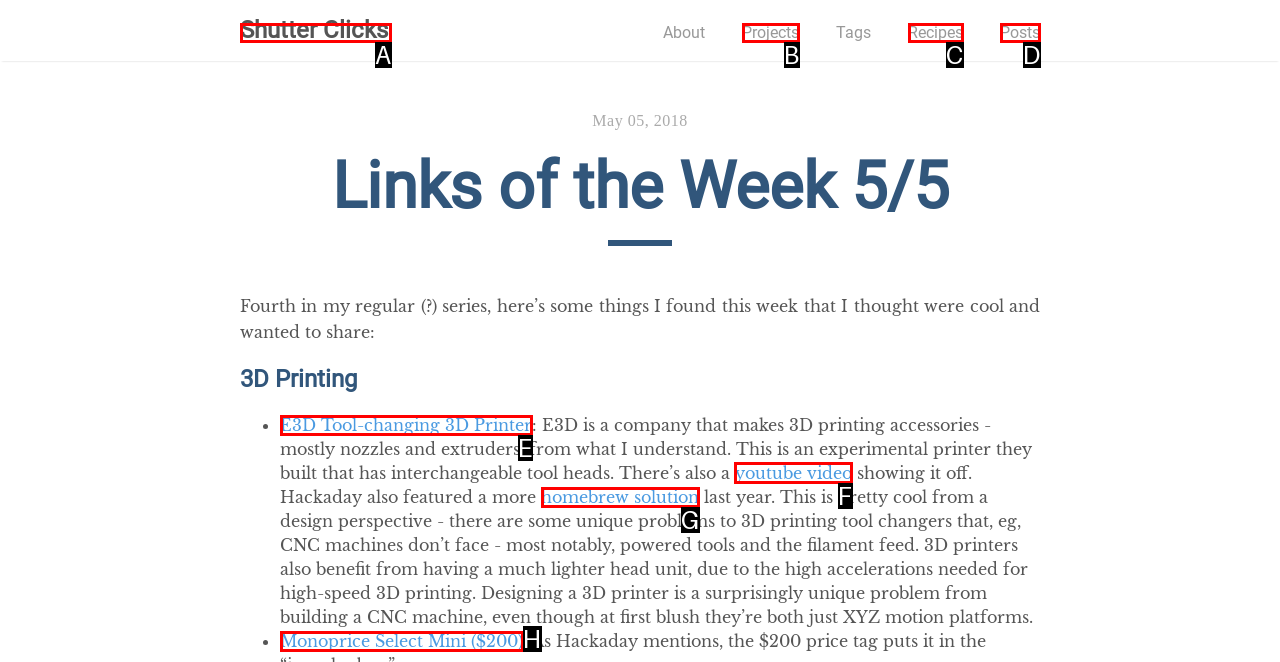What letter corresponds to the UI element to complete this task: check the 'youtube video' link
Answer directly with the letter.

F